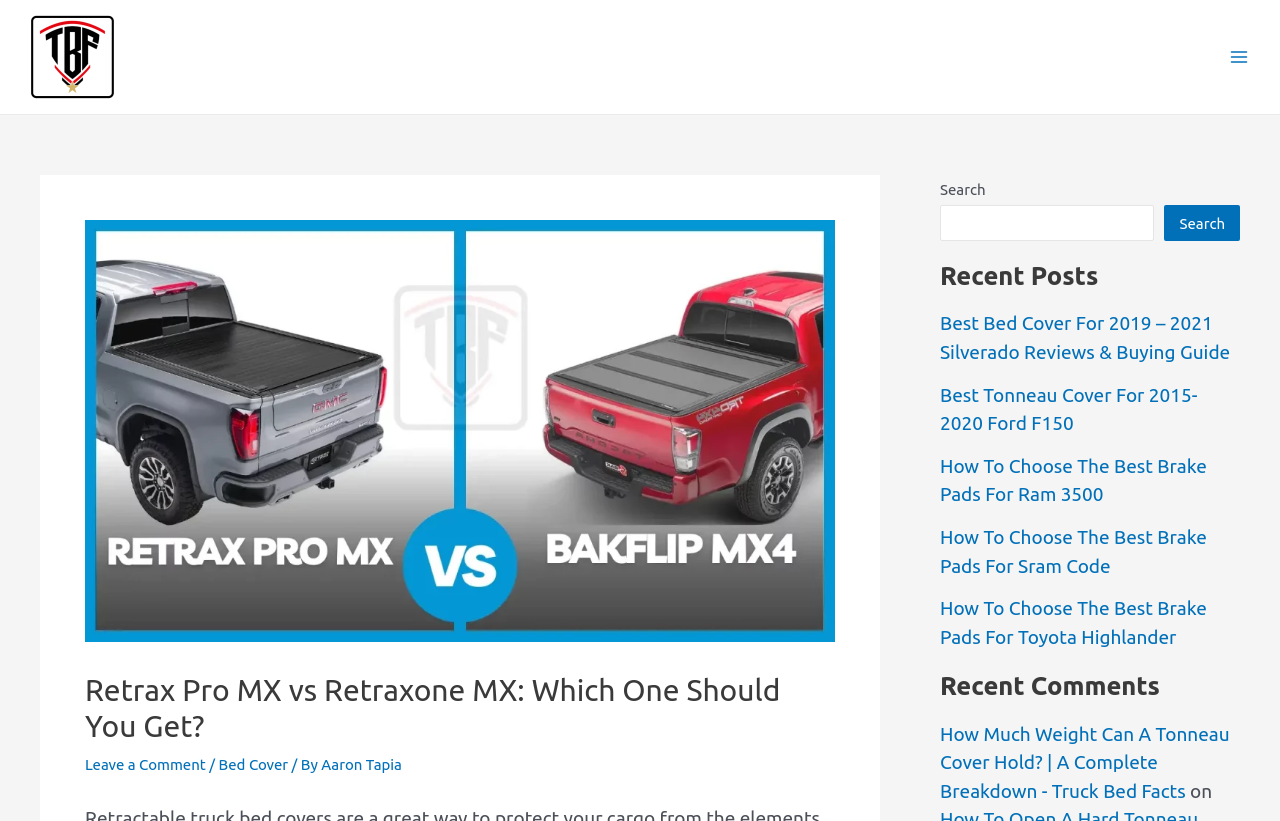Kindly determine the bounding box coordinates of the area that needs to be clicked to fulfill this instruction: "Read the 'Retrax Pro MX vs Retraxone MX: Which One Should You Get?' article".

[0.066, 0.818, 0.652, 0.906]